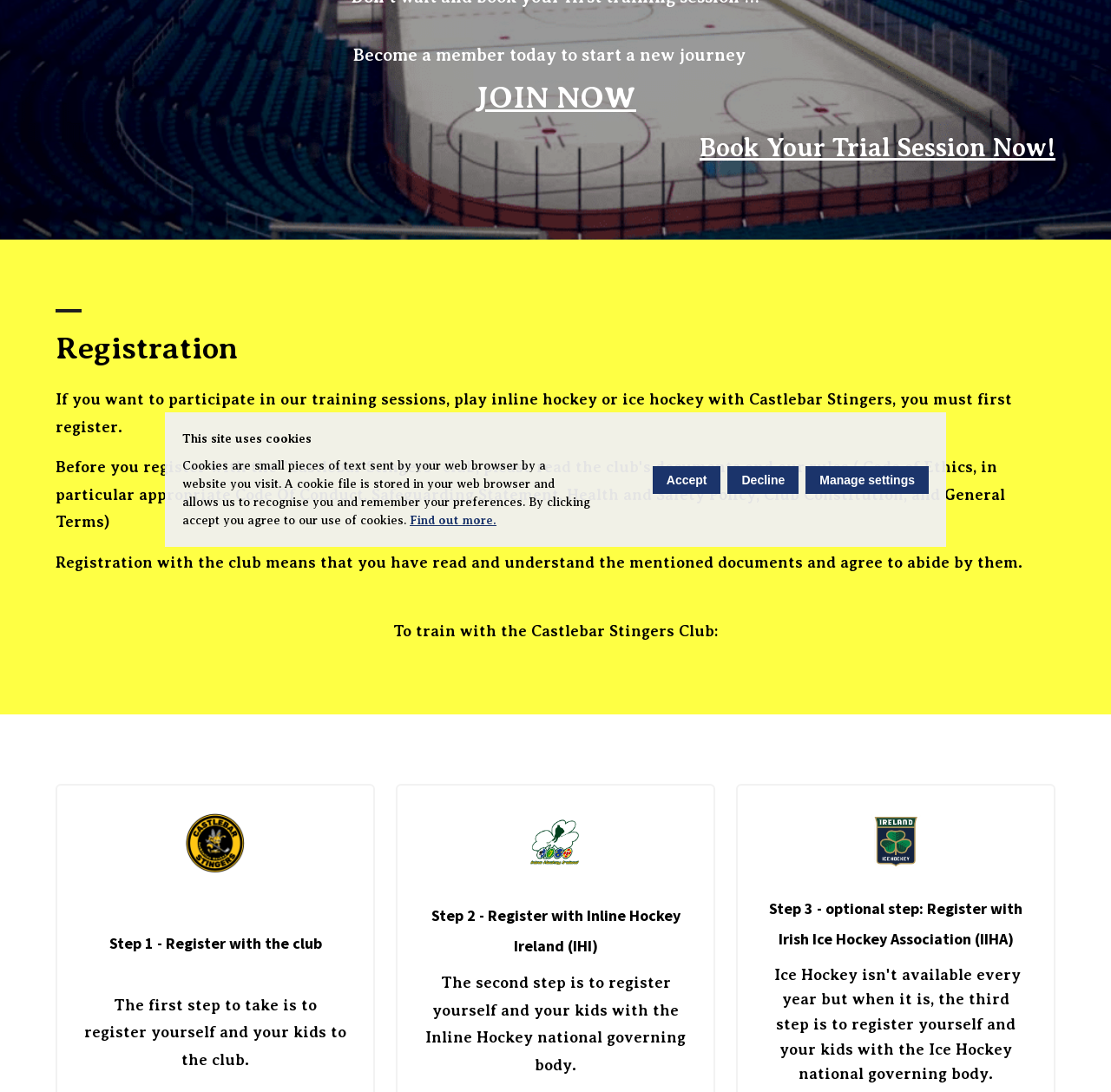Given the element description, predict the bounding box coordinates in the format (top-left x, top-left y, bottom-right x, bottom-right y), using floating point numbers between 0 and 1: Book Your Trial Session Now!

[0.63, 0.121, 0.95, 0.148]